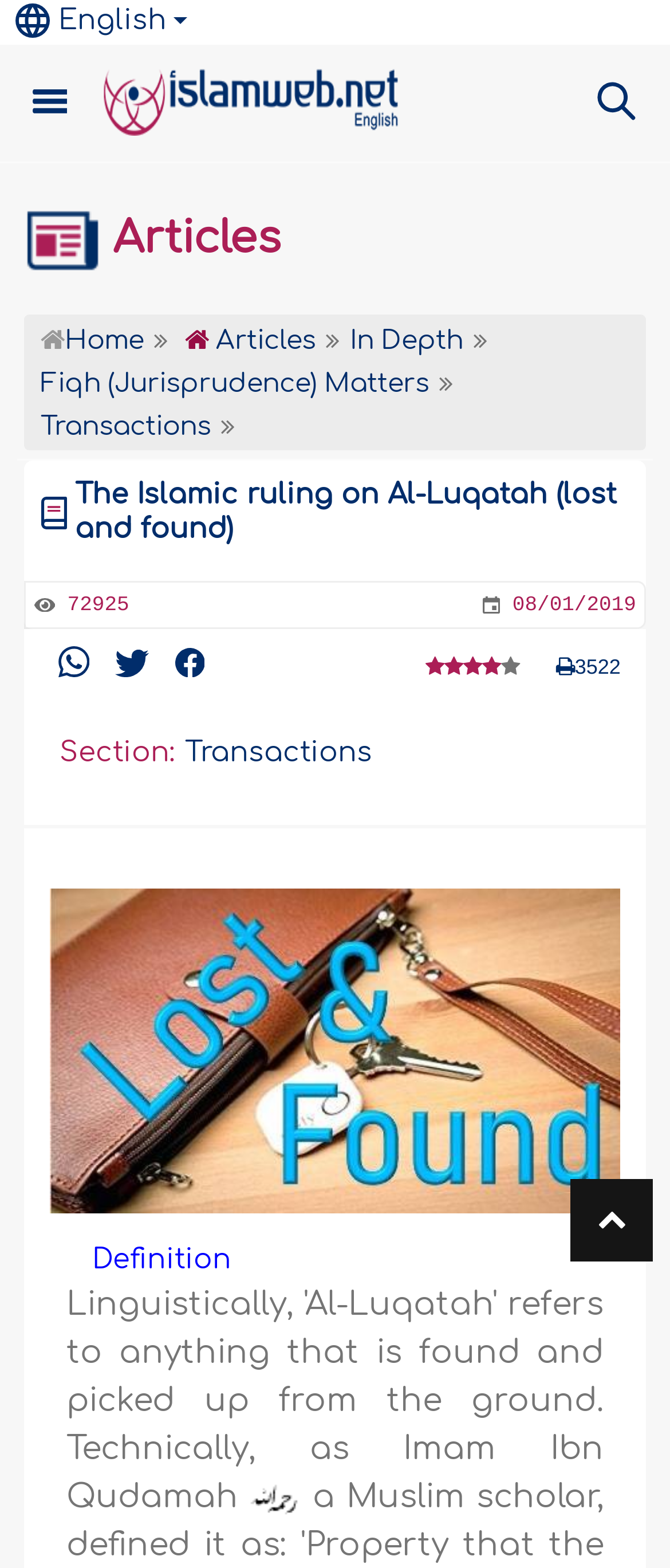What is the section of the current article?
Refer to the screenshot and respond with a concise word or phrase.

Transactions